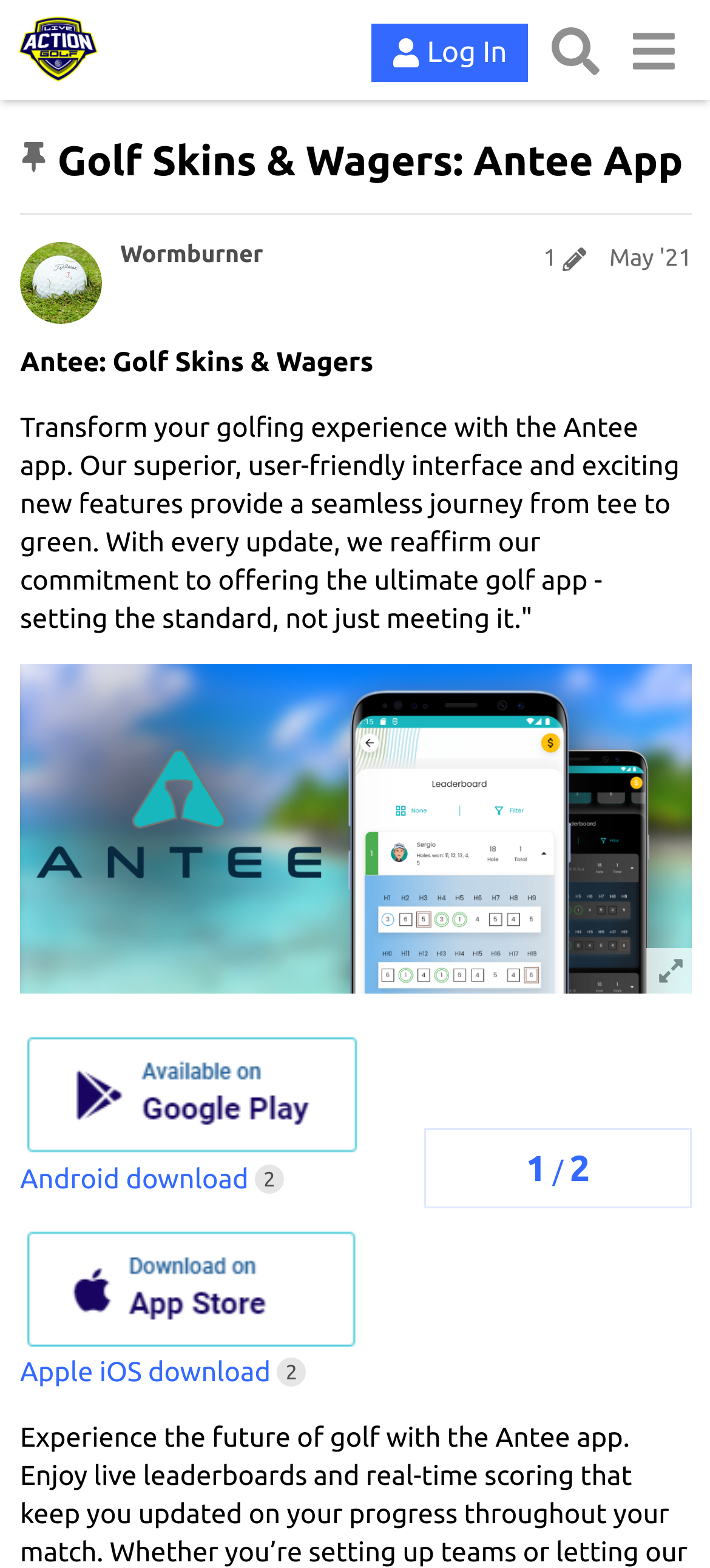Bounding box coordinates are to be given in the format (top-left x, top-left y, bottom-right x, bottom-right y). All values must be floating point numbers between 0 and 1. Provide the bounding box coordinate for the UI element described as: Apple iOS download 2

[0.028, 0.864, 0.431, 0.884]